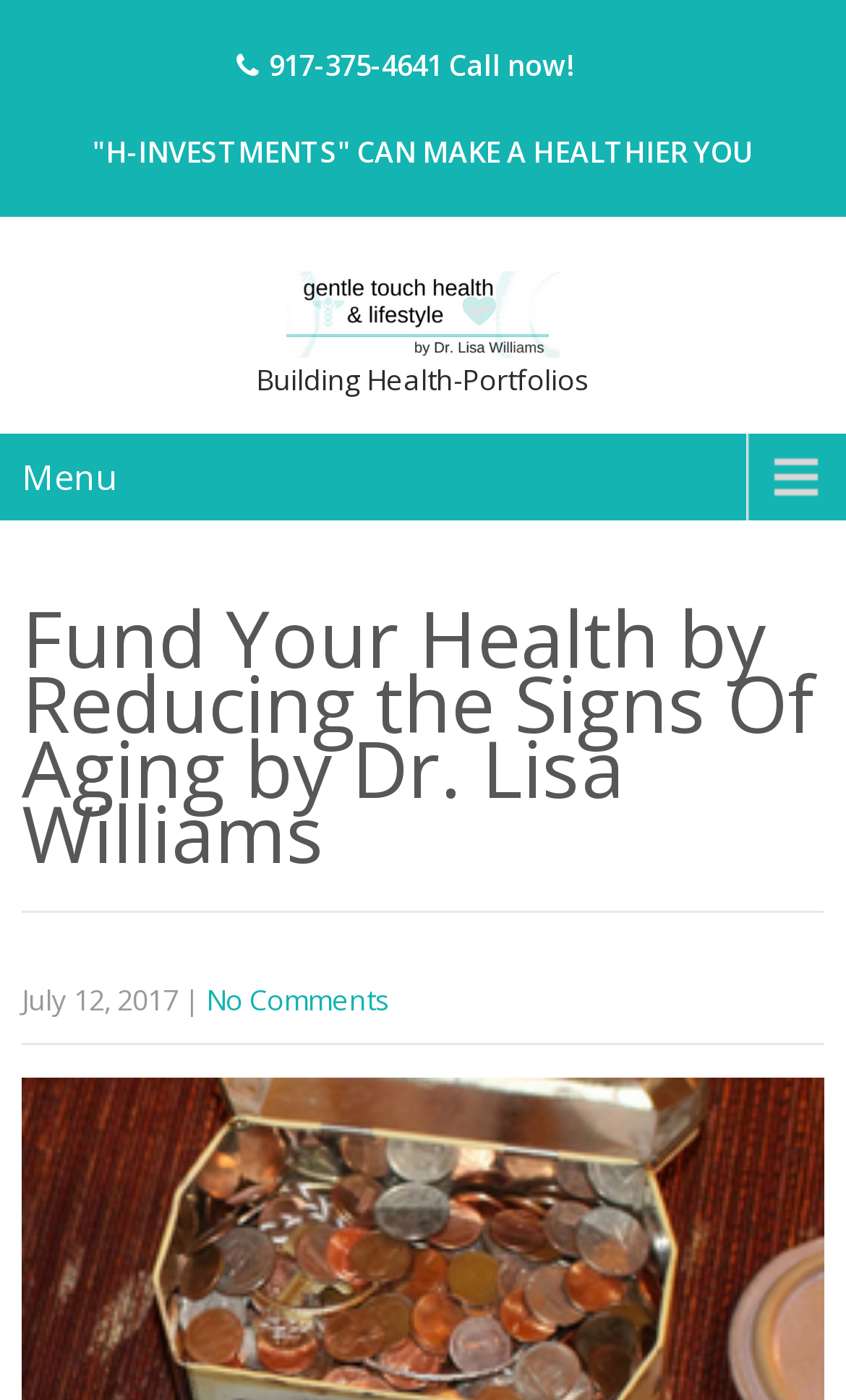Extract the top-level heading from the webpage and provide its text.

Fund Your Health by Reducing the Signs Of Aging by Dr. Lisa Williams